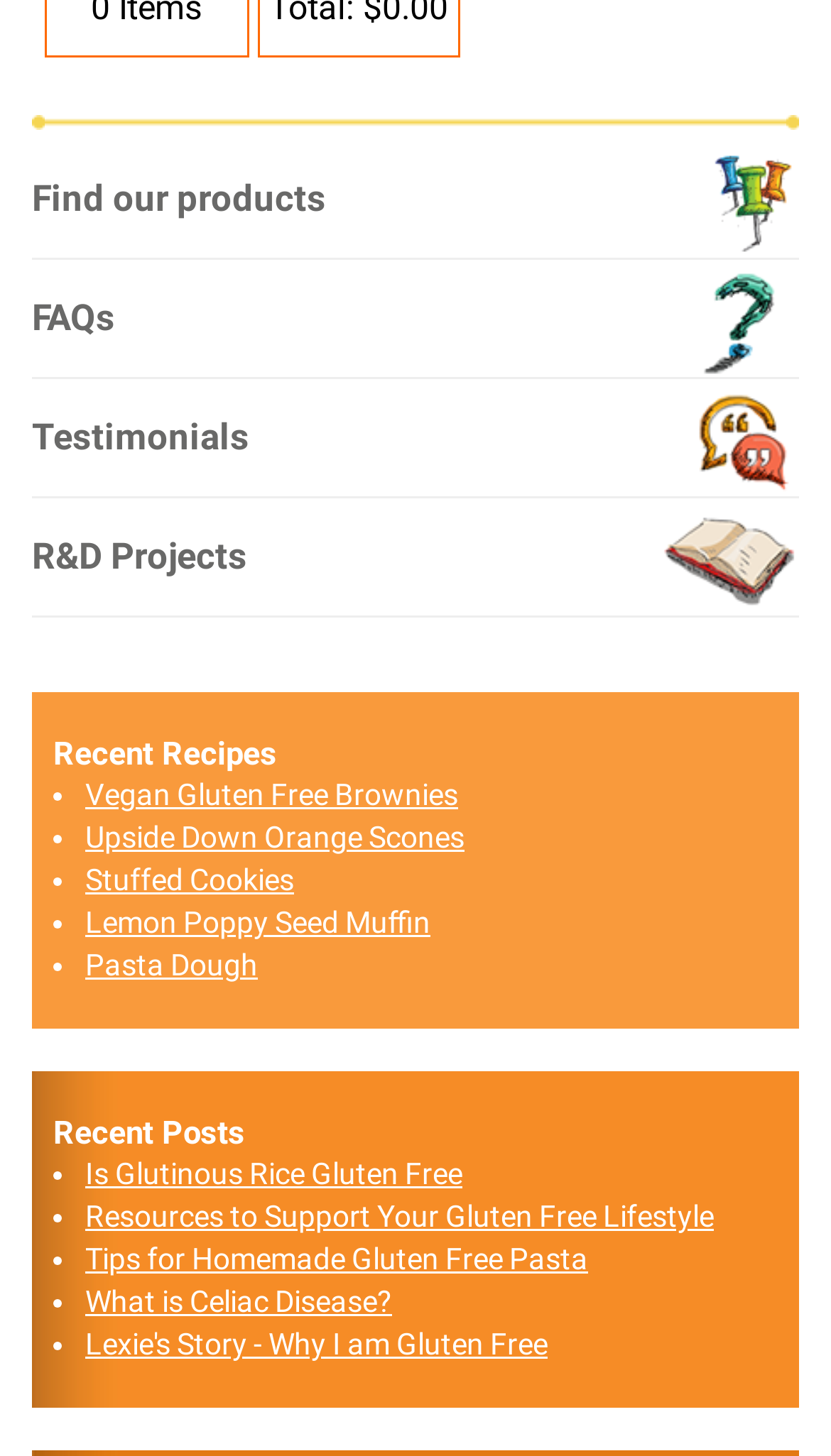Select the bounding box coordinates of the element I need to click to carry out the following instruction: "View 'Vegan Gluten Free Brownies'".

[0.103, 0.534, 0.551, 0.558]